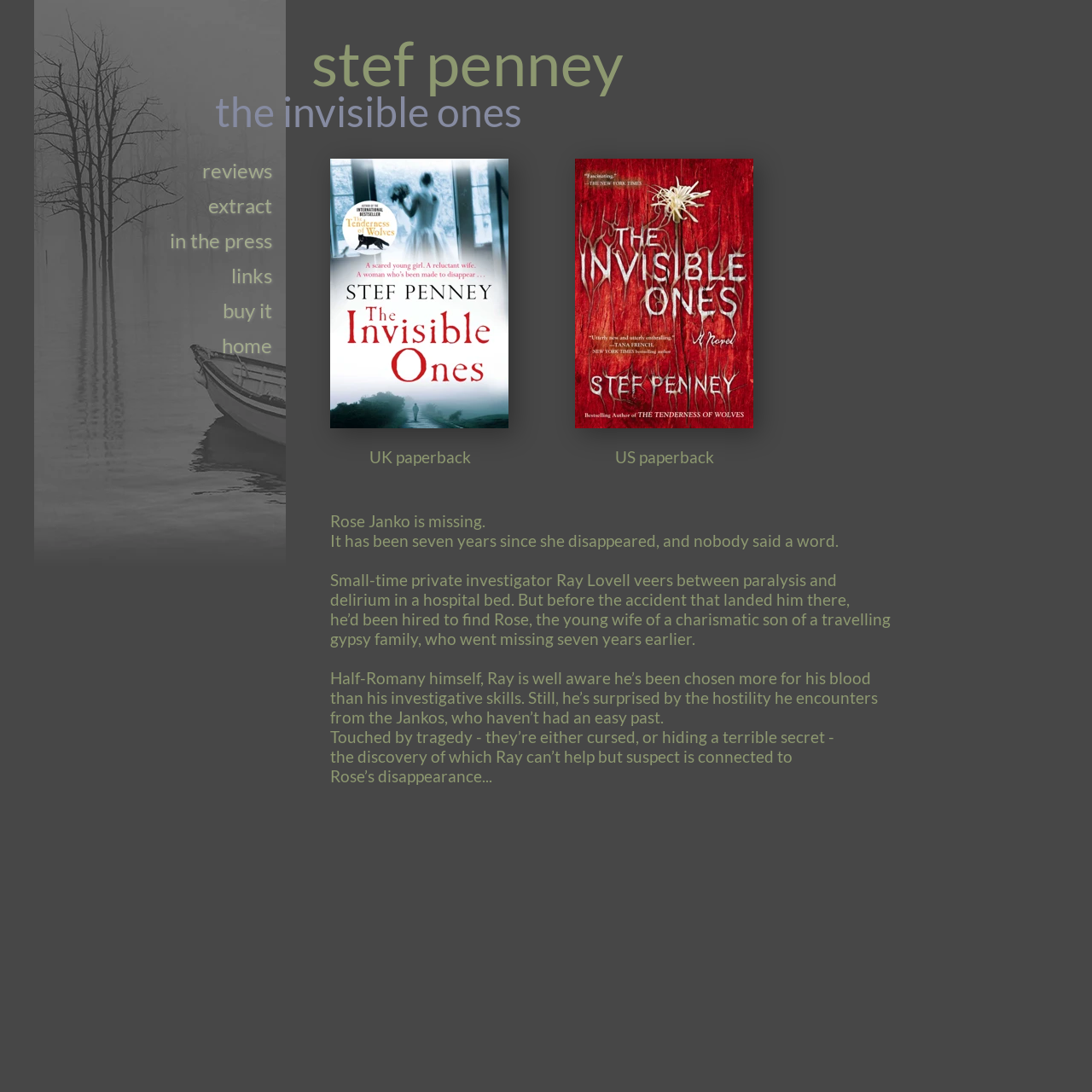Please provide a one-word or short phrase answer to the question:
Who is the author of the book?

Stef Penney